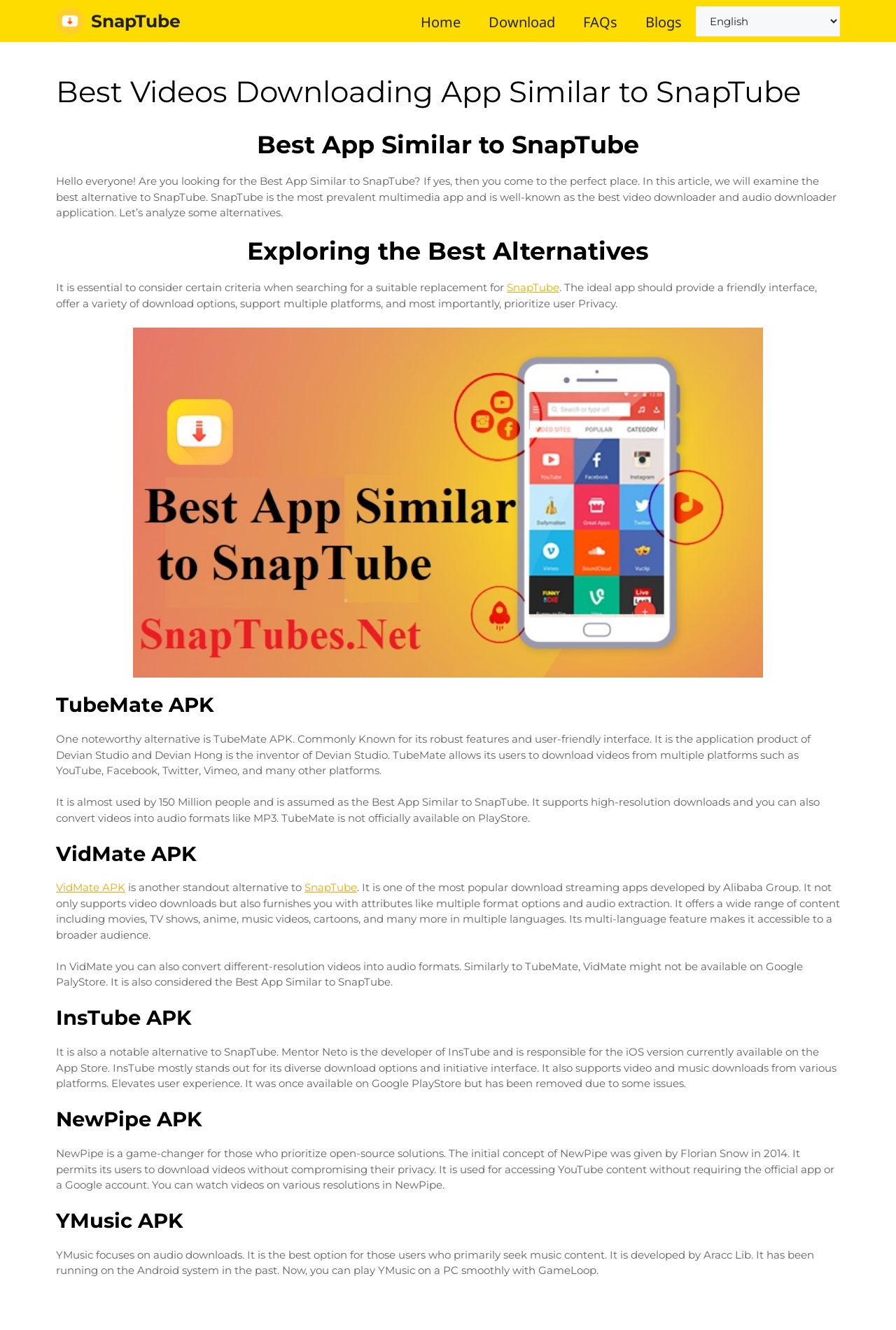Answer the question in a single word or phrase:
What is the primary feature of YMusic APK?

audio downloads